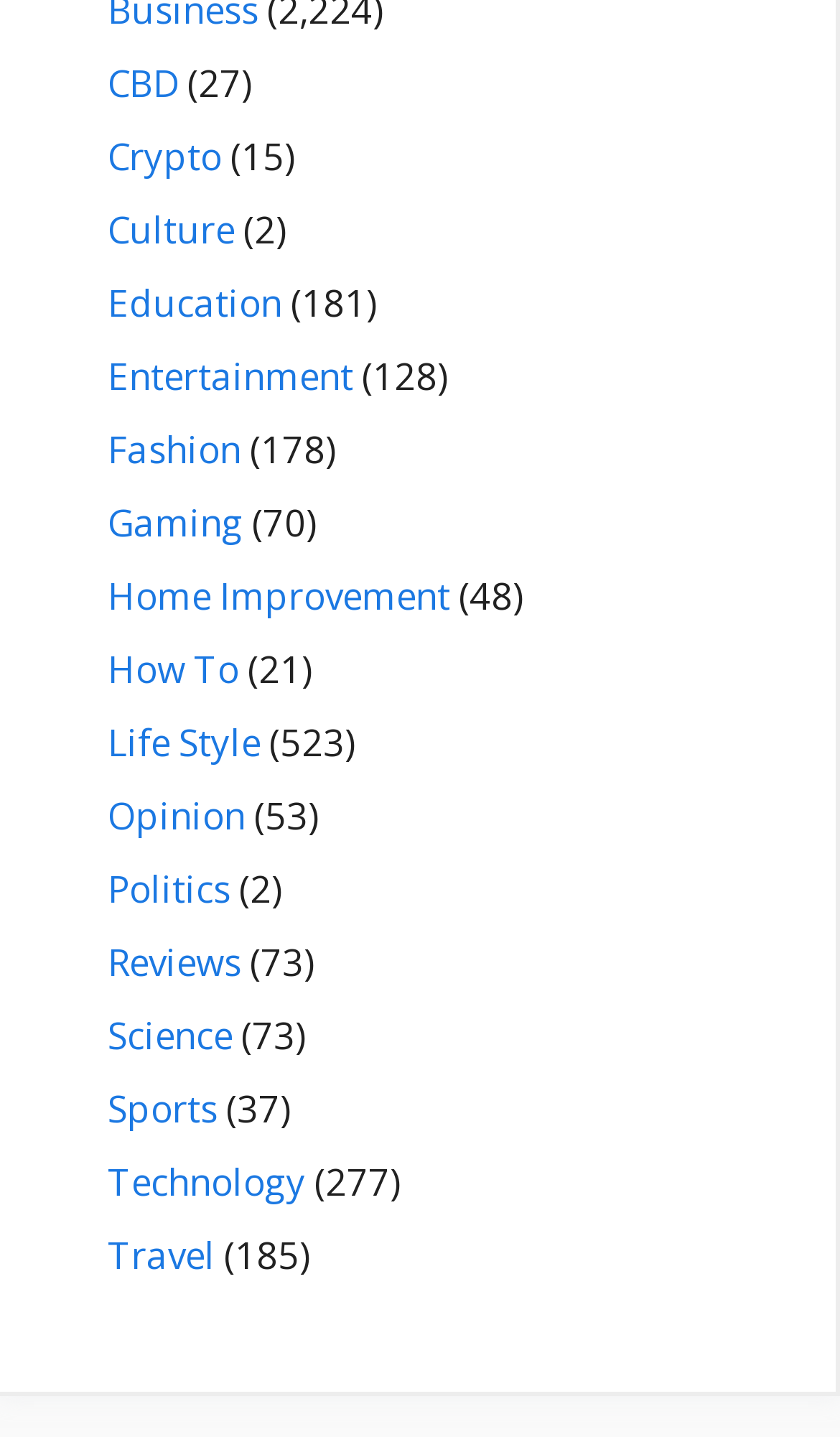Pinpoint the bounding box coordinates for the area that should be clicked to perform the following instruction: "Read about Gaming".

[0.128, 0.347, 0.29, 0.381]